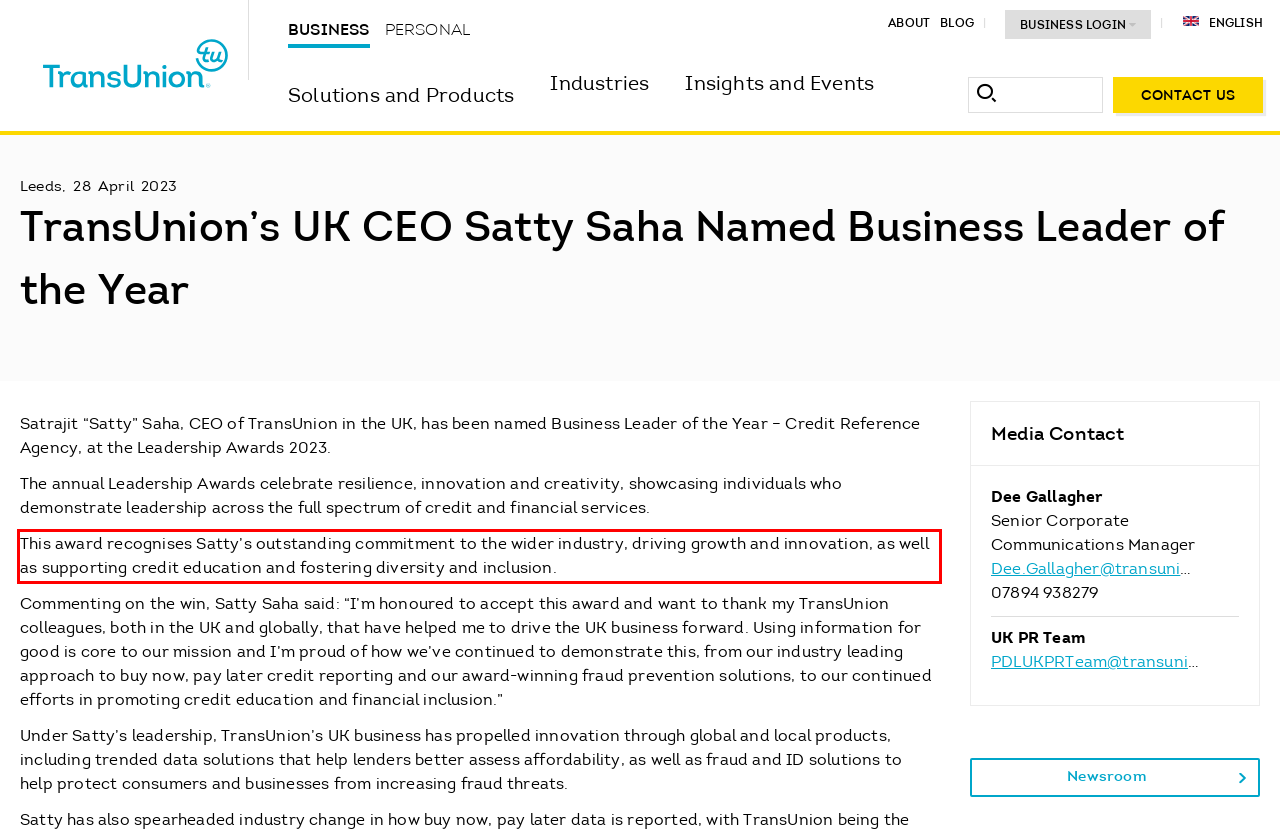Within the screenshot of the webpage, there is a red rectangle. Please recognize and generate the text content inside this red bounding box.

This award recognises Satty’s outstanding commitment to the wider industry, driving growth and innovation, as well as supporting credit education and fostering diversity and inclusion.